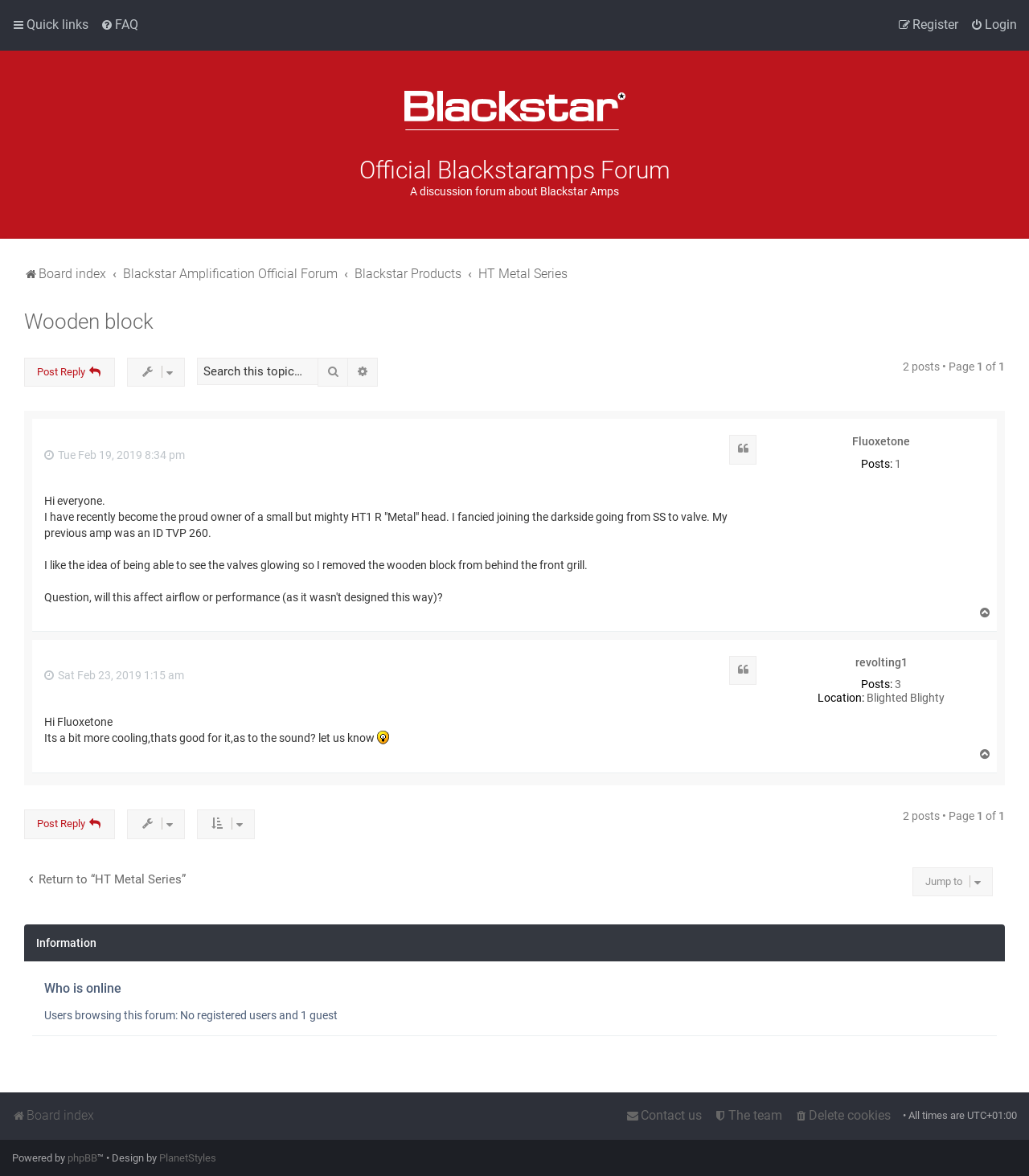Locate the bounding box coordinates of the clickable area to execute the instruction: "Search this topic". Provide the coordinates as four float numbers between 0 and 1, represented as [left, top, right, bottom].

[0.191, 0.304, 0.309, 0.328]